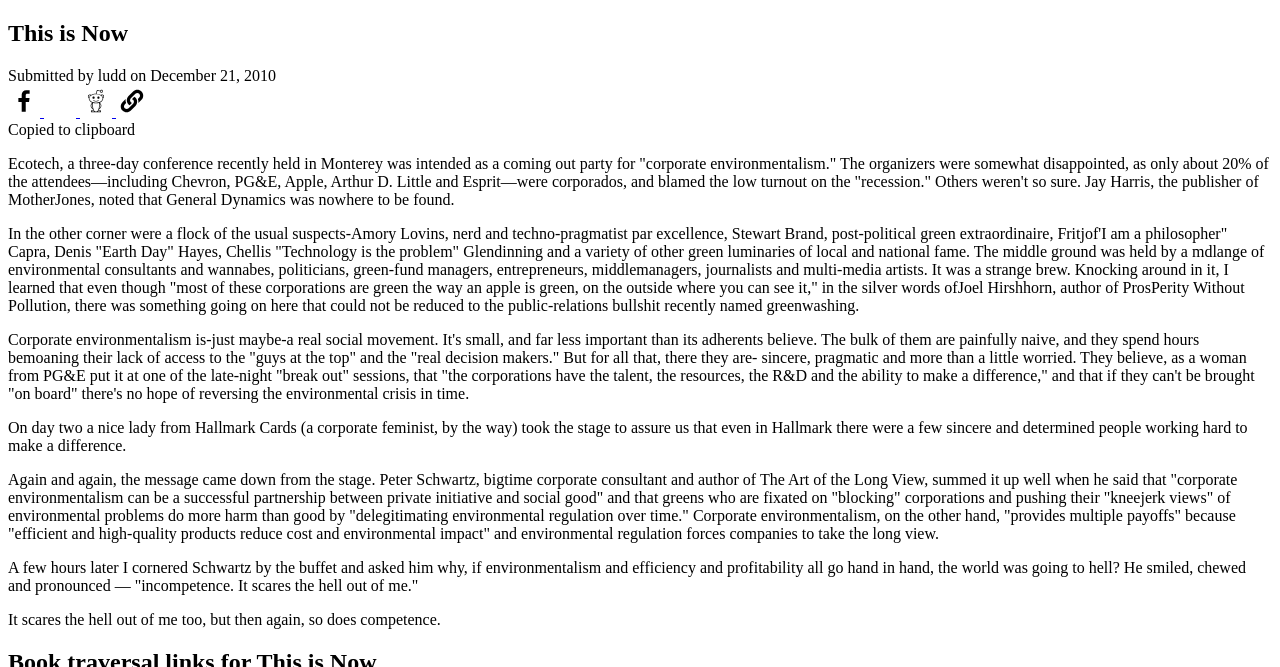Predict the bounding box coordinates of the UI element that matches this description: "Home". The coordinates should be in the format [left, top, right, bottom] with each value between 0 and 1.

None